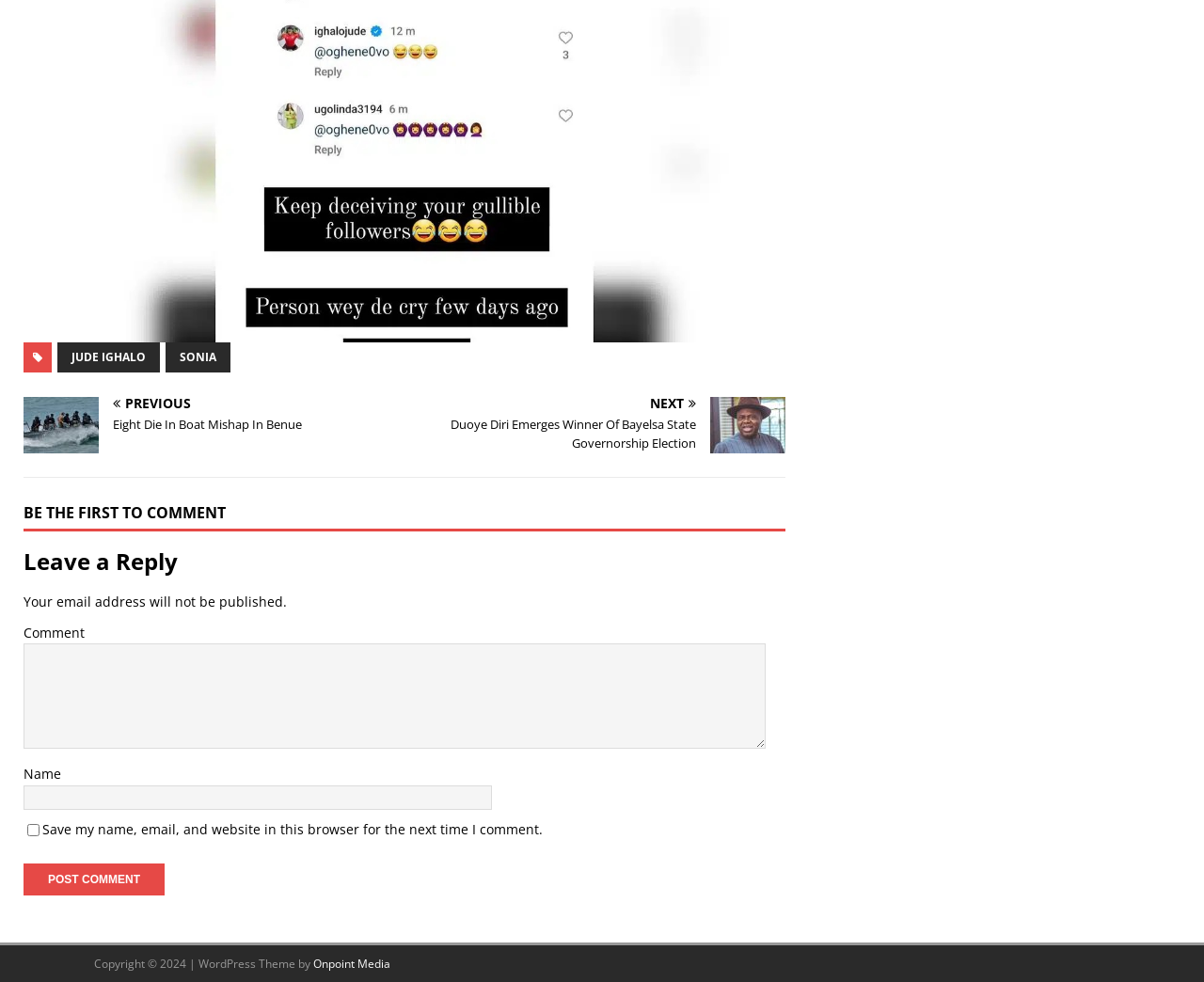Using the webpage screenshot, find the UI element described by Sonia. Provide the bounding box coordinates in the format (top-left x, top-left y, bottom-right x, bottom-right y), ensuring all values are floating point numbers between 0 and 1.

[0.138, 0.348, 0.191, 0.379]